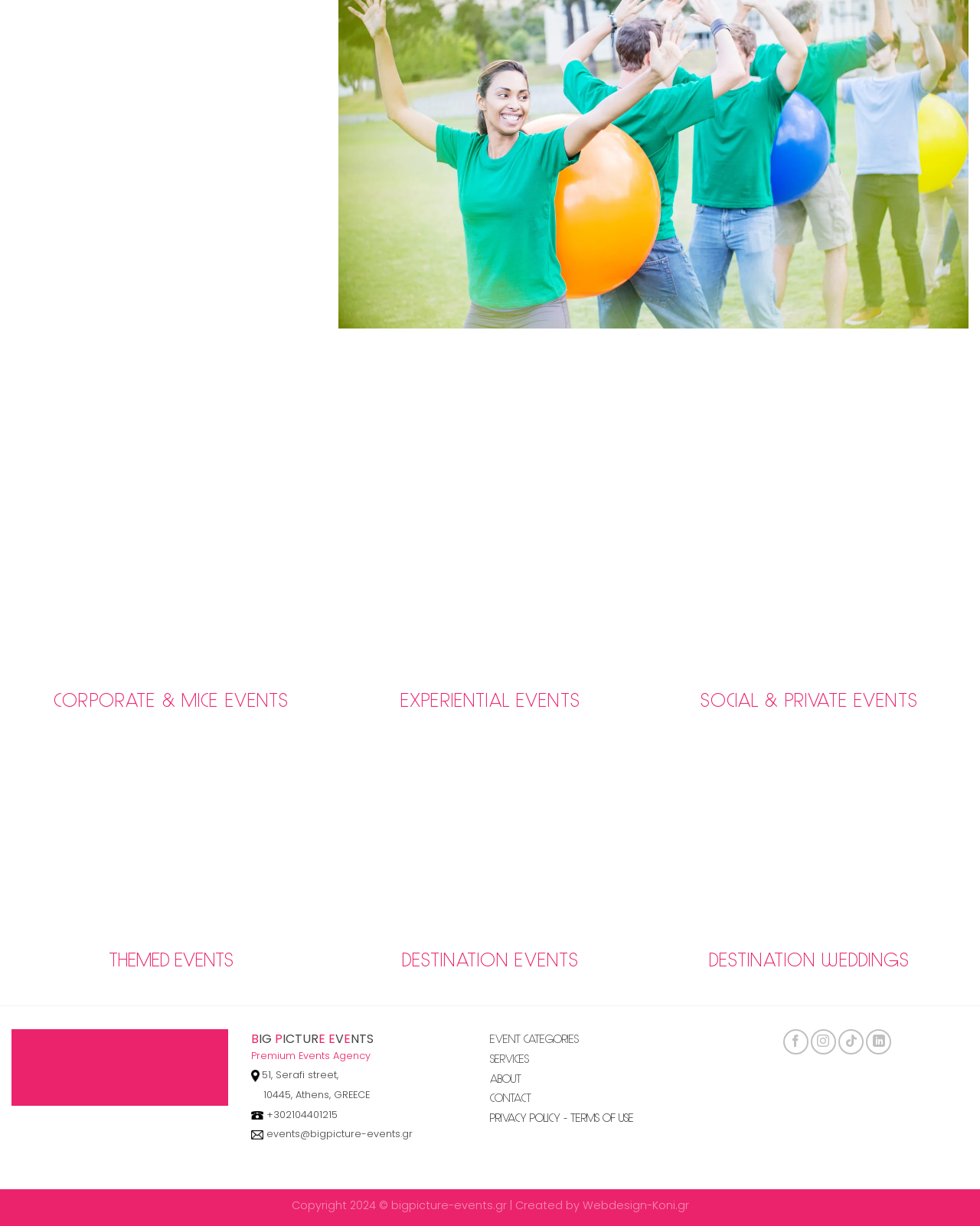How many social media platforms are linked on the page?
Answer the question in a detailed and comprehensive manner.

I found the answer by looking at the links at the bottom of the page, which include 'Follow on Facebook', 'Follow on Instagram', 'Follow on TikTok', and 'Follow on LinkedIn', indicating that there are 4 social media platforms linked on the page.